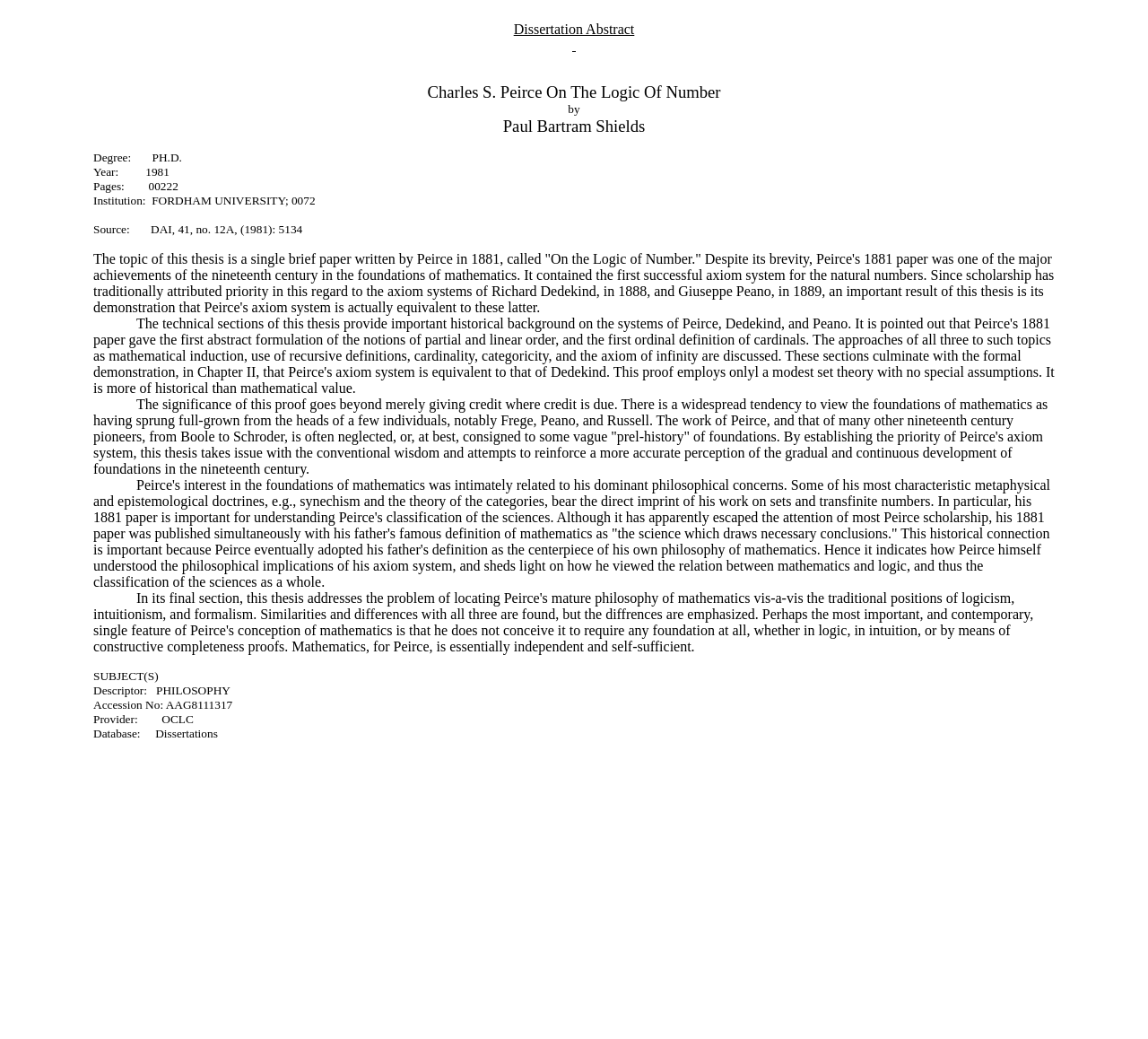Offer a detailed explanation of the webpage layout and contents.

The webpage is a dissertation abstract page, titled "Dissertation Abstract". At the top, there is a brief title "Charles S. Peirce On The Logic Of Number" followed by the author's name "Paul Bartram Shields". Below this, there are several lines of metadata, including the degree "PH.D.", year "1981", number of pages "00222", institution "FORDHAM UNIVERSITY", and source "DAI, 41, no. 12A, (1981): 5134".

The main content of the page is a lengthy abstract of the dissertation, which discusses the topic of Charles S. Peirce's 1881 paper "On the Logic of Number" and its significance in the foundations of mathematics. The abstract is divided into two paragraphs, with the first paragraph describing the paper's content and the second paragraph discussing its importance and implications.

Below the abstract, there are several lines of additional metadata, including the subject "PHILOSOPHY", accession number "AAG8111317", provider "OCLC", and database "Dissertations". The page has a total of 159 UI elements, mostly static text, with no images. The layout is organized and easy to read, with clear headings and concise text.